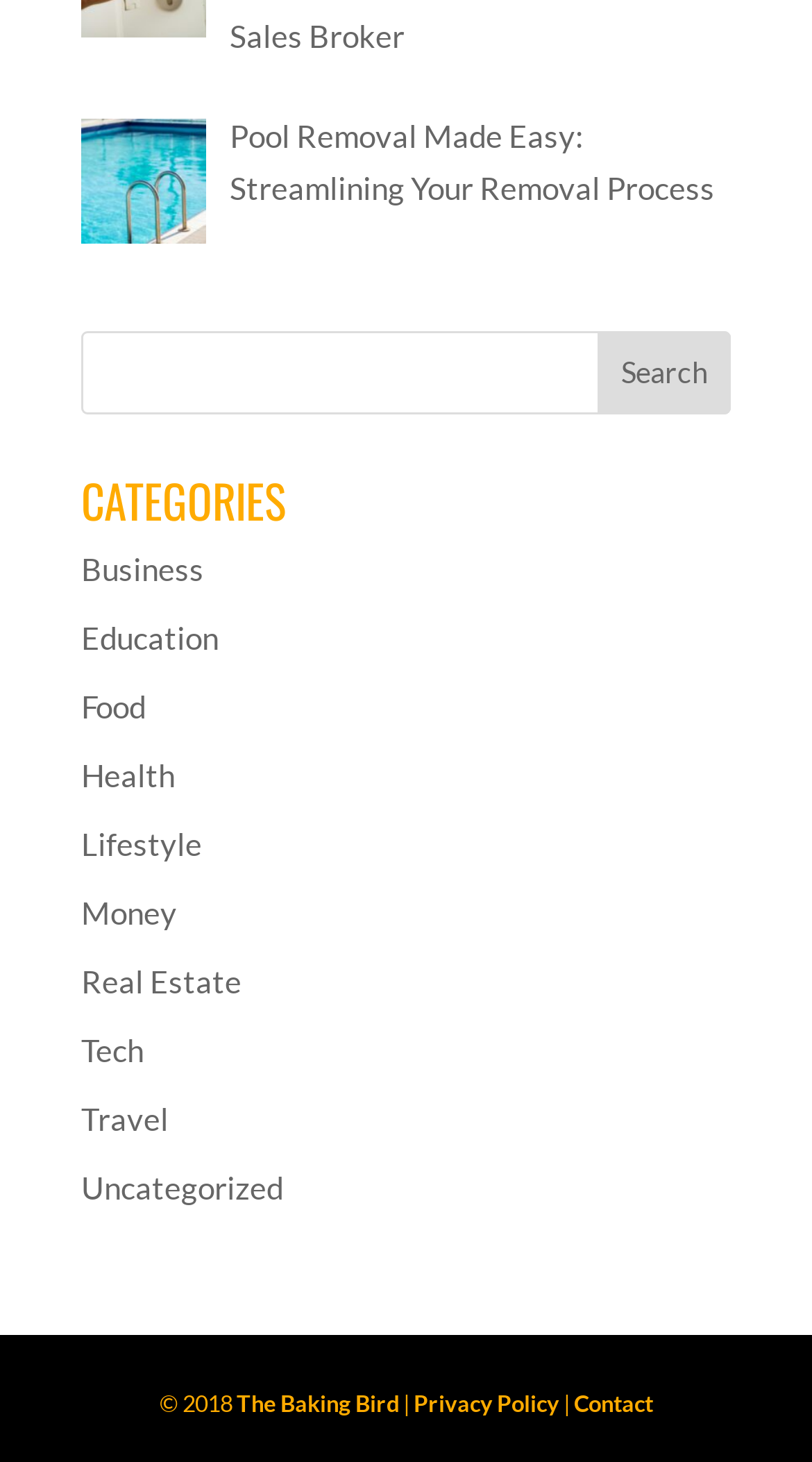Using the information in the image, could you please answer the following question in detail:
What is the first category listed?

The webpage has a section labeled 'CATEGORIES' which lists several categories. The first category listed is 'Business'.